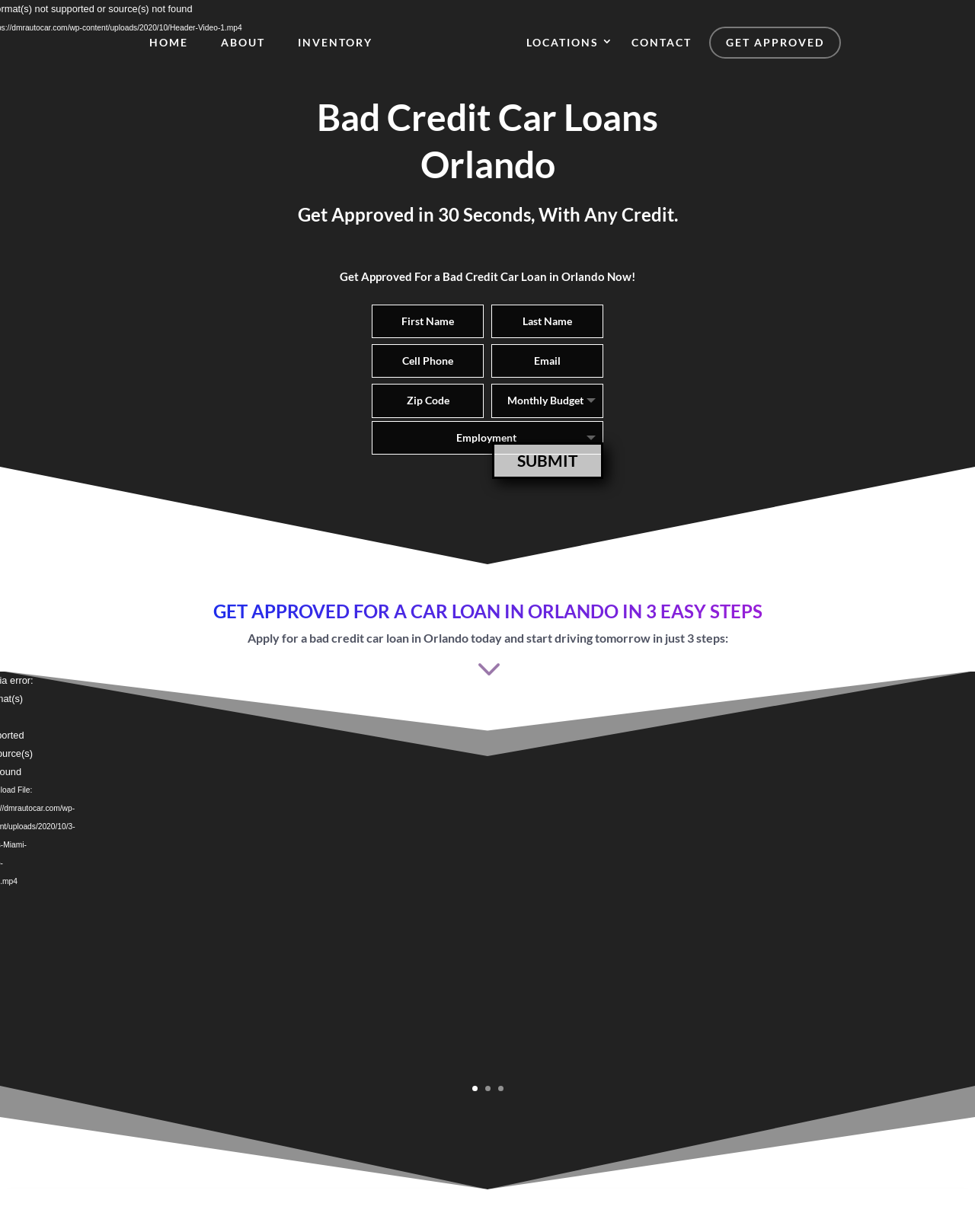Determine the bounding box coordinates of the area to click in order to meet this instruction: "Select an option from the first combobox".

[0.504, 0.312, 0.619, 0.339]